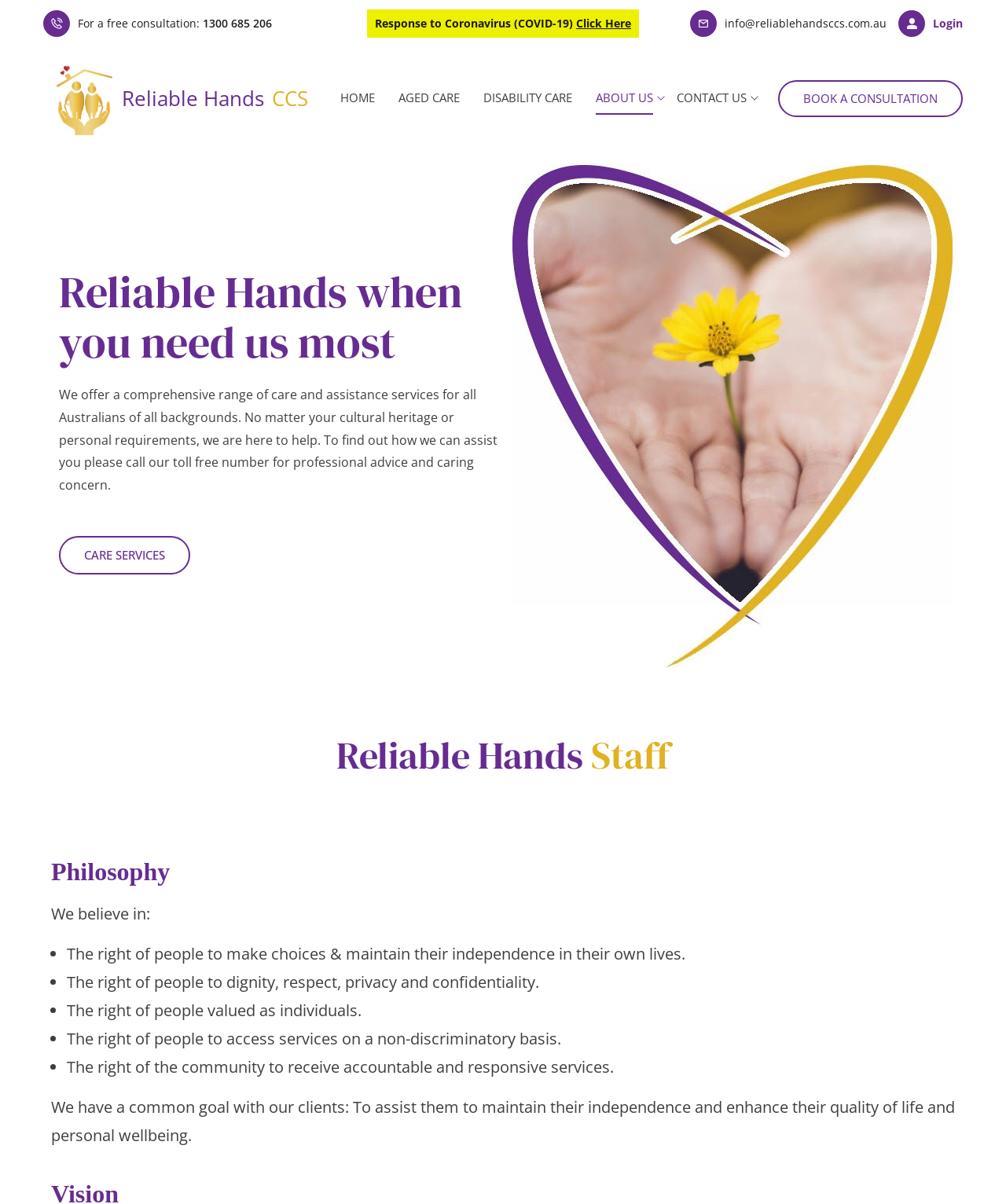Specify the bounding box coordinates of the area to click in order to follow the given instruction: "Learn about care services."

[0.059, 0.445, 0.189, 0.477]